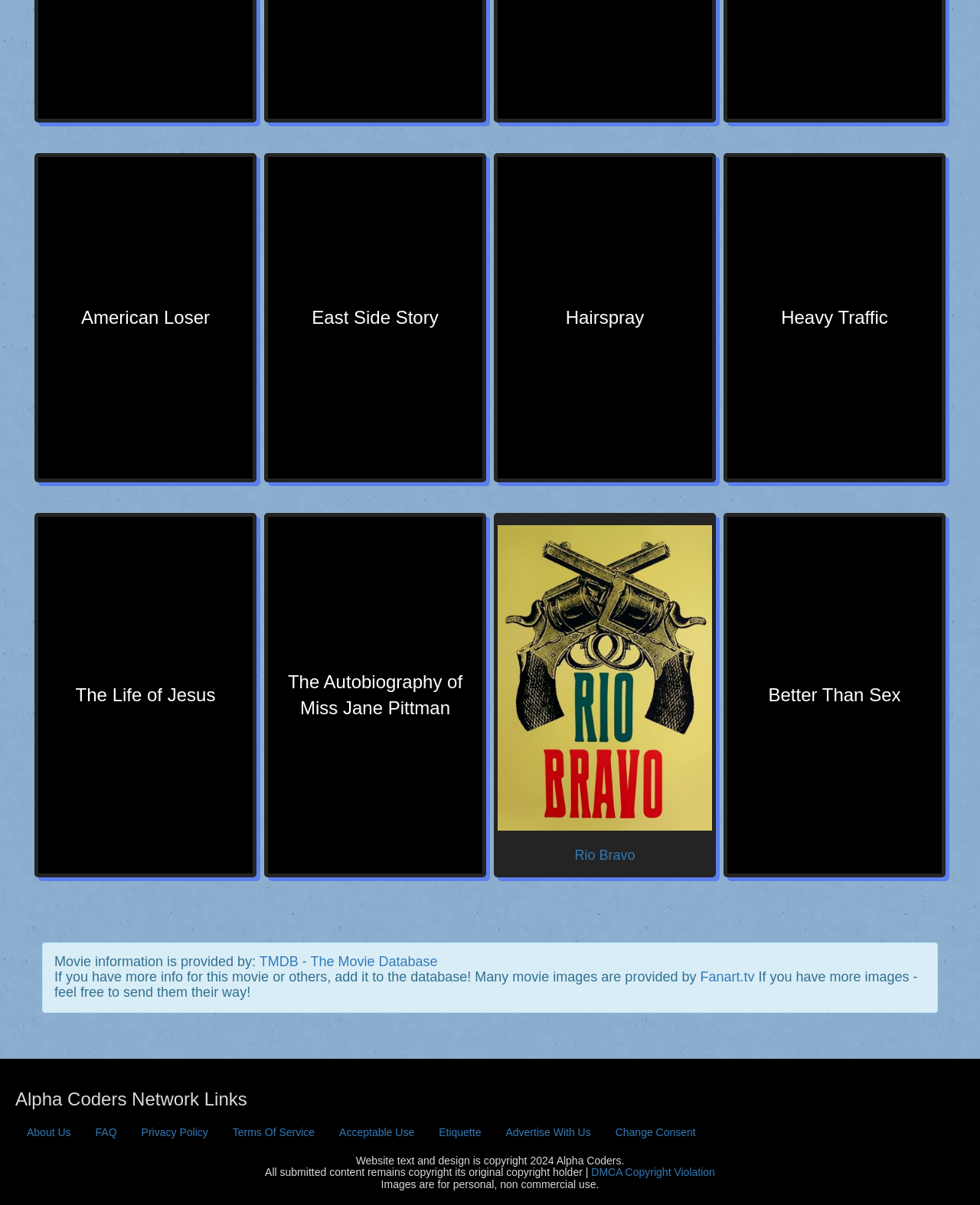Identify the bounding box coordinates of the area you need to click to perform the following instruction: "View the image of Rio Bravo".

[0.508, 0.436, 0.727, 0.689]